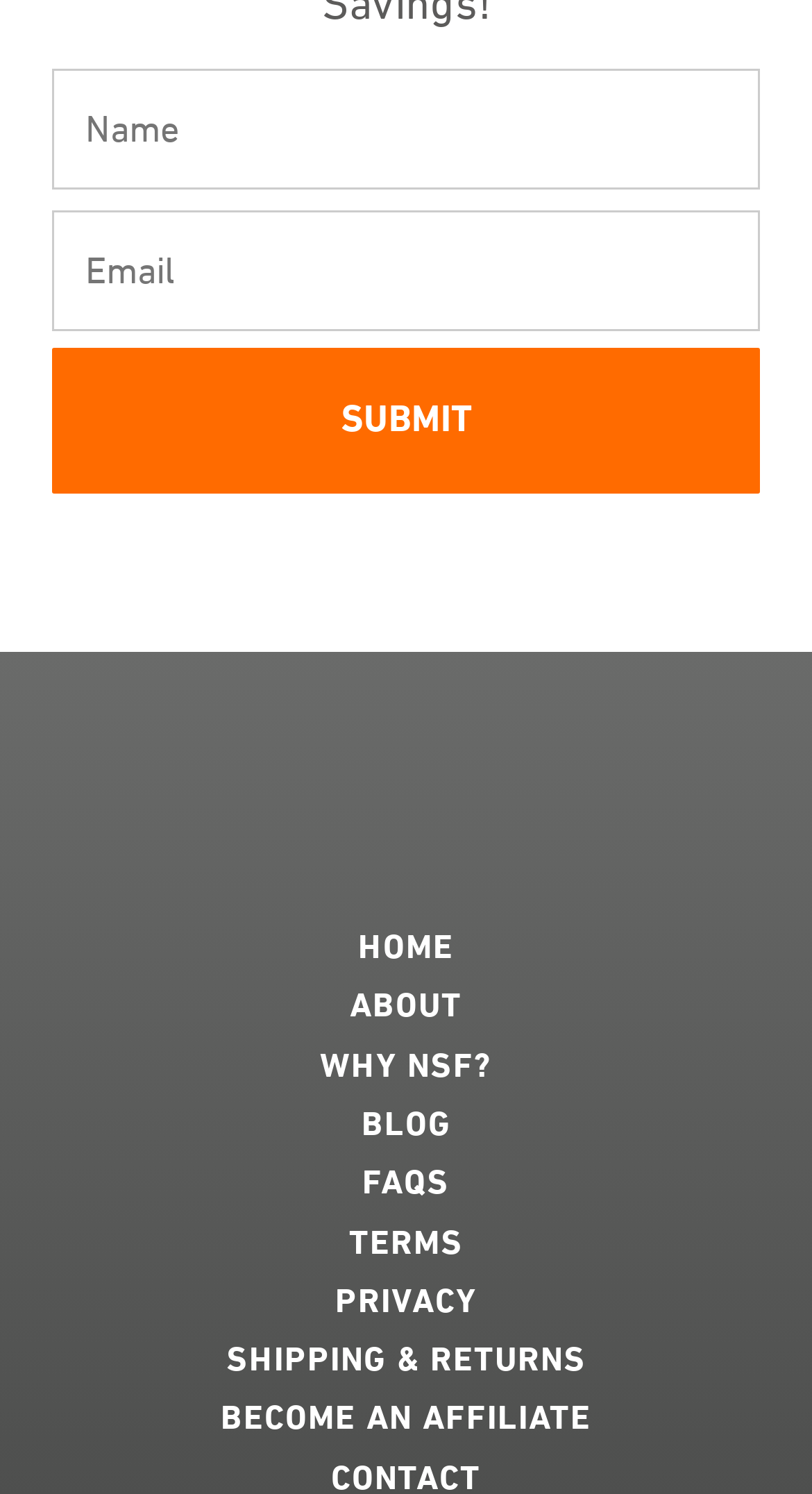Could you determine the bounding box coordinates of the clickable element to complete the instruction: "Click submit"? Provide the coordinates as four float numbers between 0 and 1, i.e., [left, top, right, bottom].

[0.064, 0.233, 0.936, 0.331]